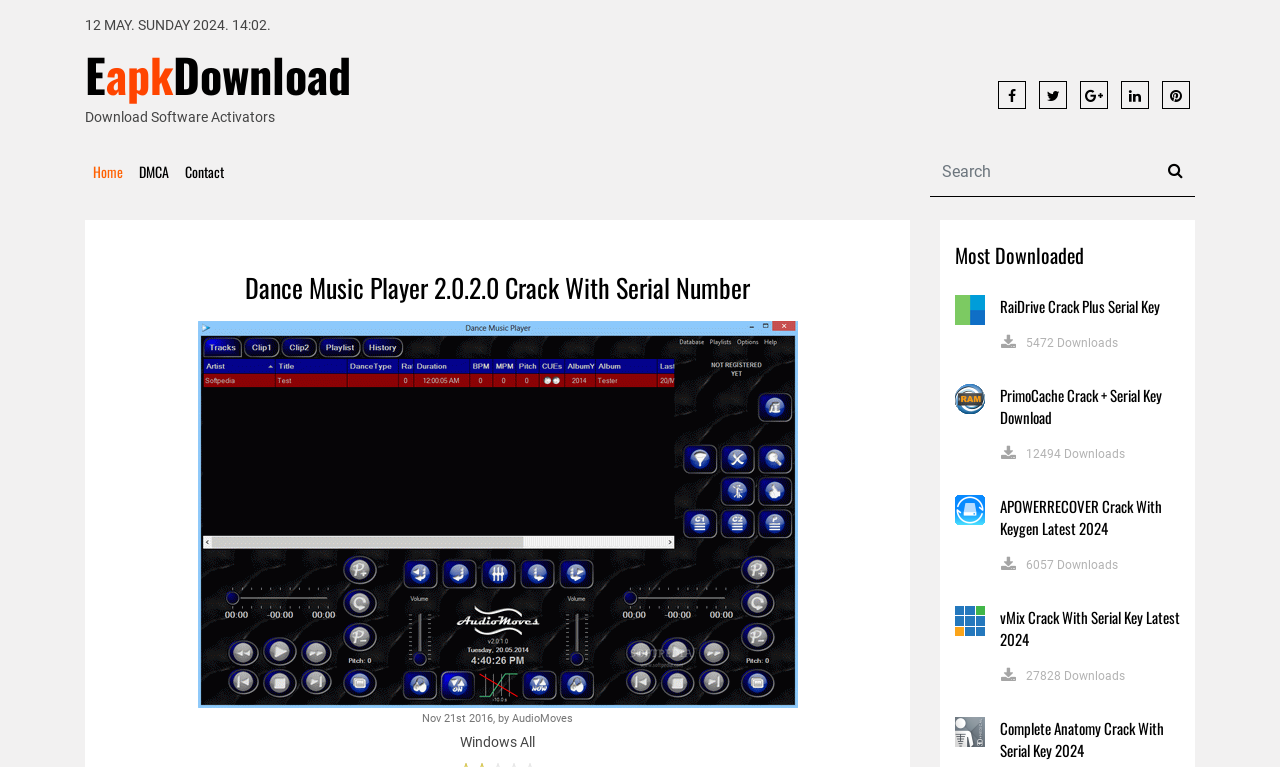Determine the bounding box coordinates for the element that should be clicked to follow this instruction: "Click on Home". The coordinates should be given as four float numbers between 0 and 1, in the format [left, top, right, bottom].

None